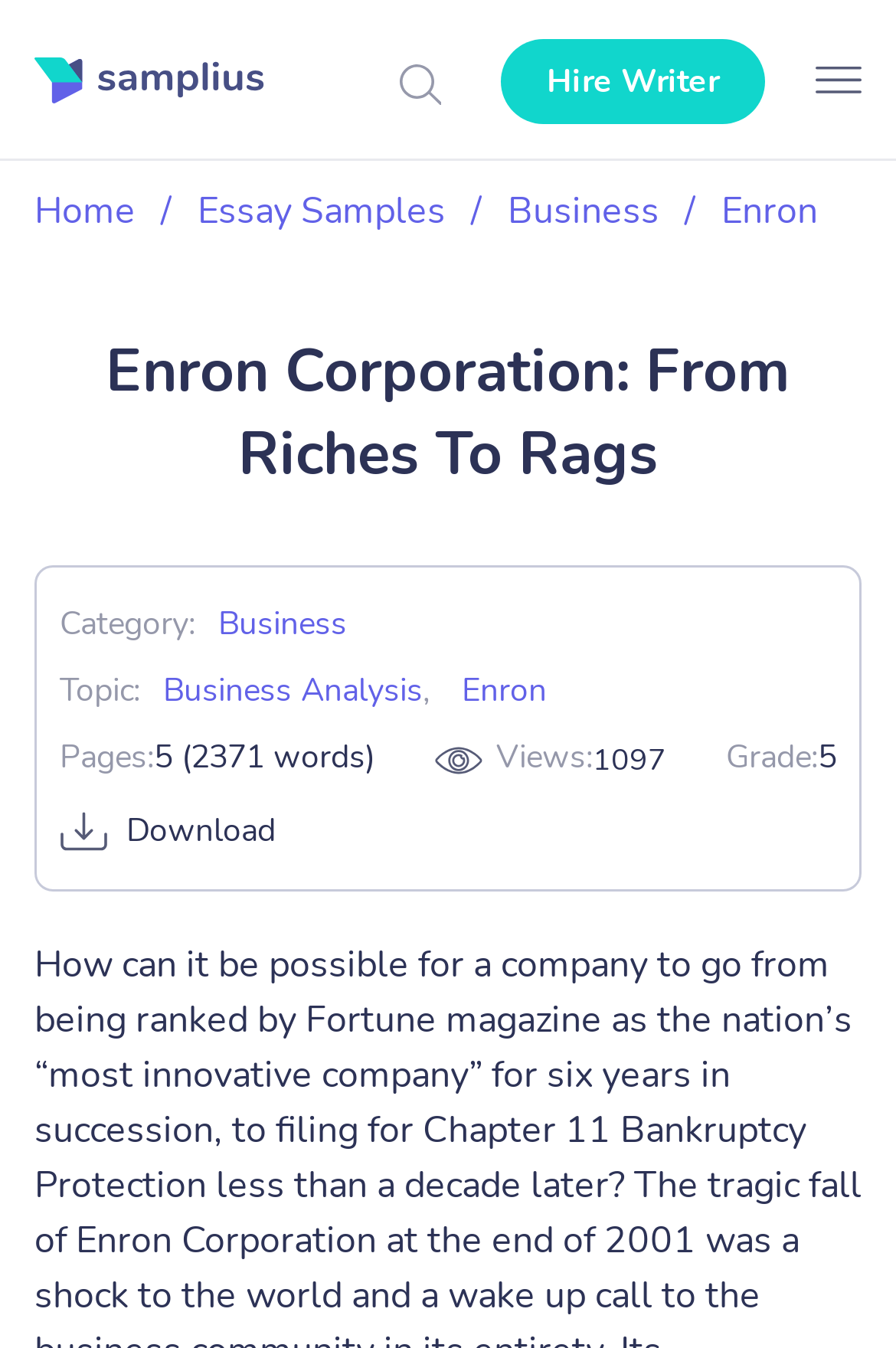Please identify the bounding box coordinates of the clickable area that will fulfill the following instruction: "Click on the Hire Writer link". The coordinates should be in the format of four float numbers between 0 and 1, i.e., [left, top, right, bottom].

[0.559, 0.029, 0.854, 0.092]